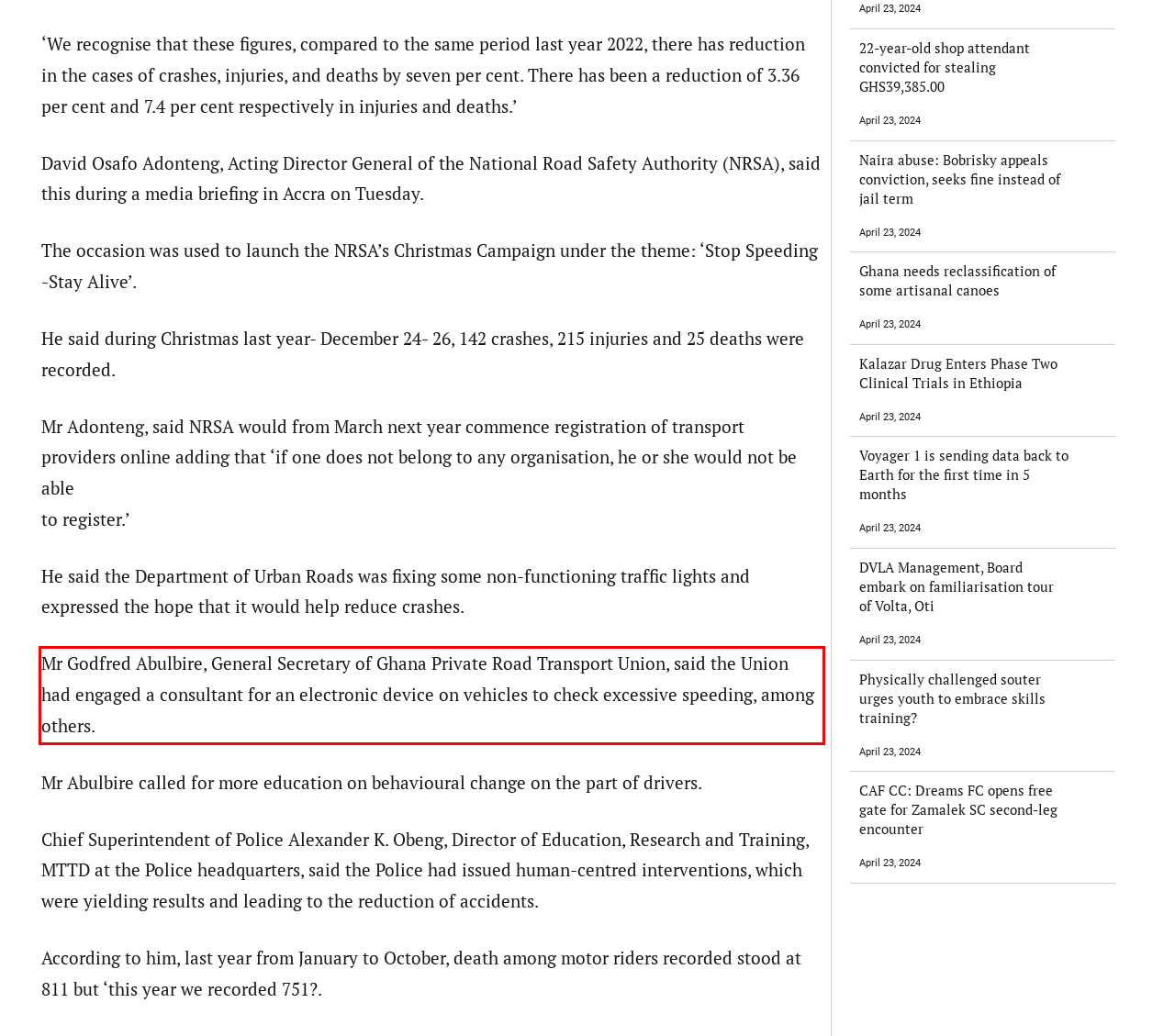Your task is to recognize and extract the text content from the UI element enclosed in the red bounding box on the webpage screenshot.

Mr Godfred Abulbire, General Secretary of Ghana Private Road Transport Union, said the Union had engaged a consultant for an electronic device on vehicles to check excessive speeding, among others.